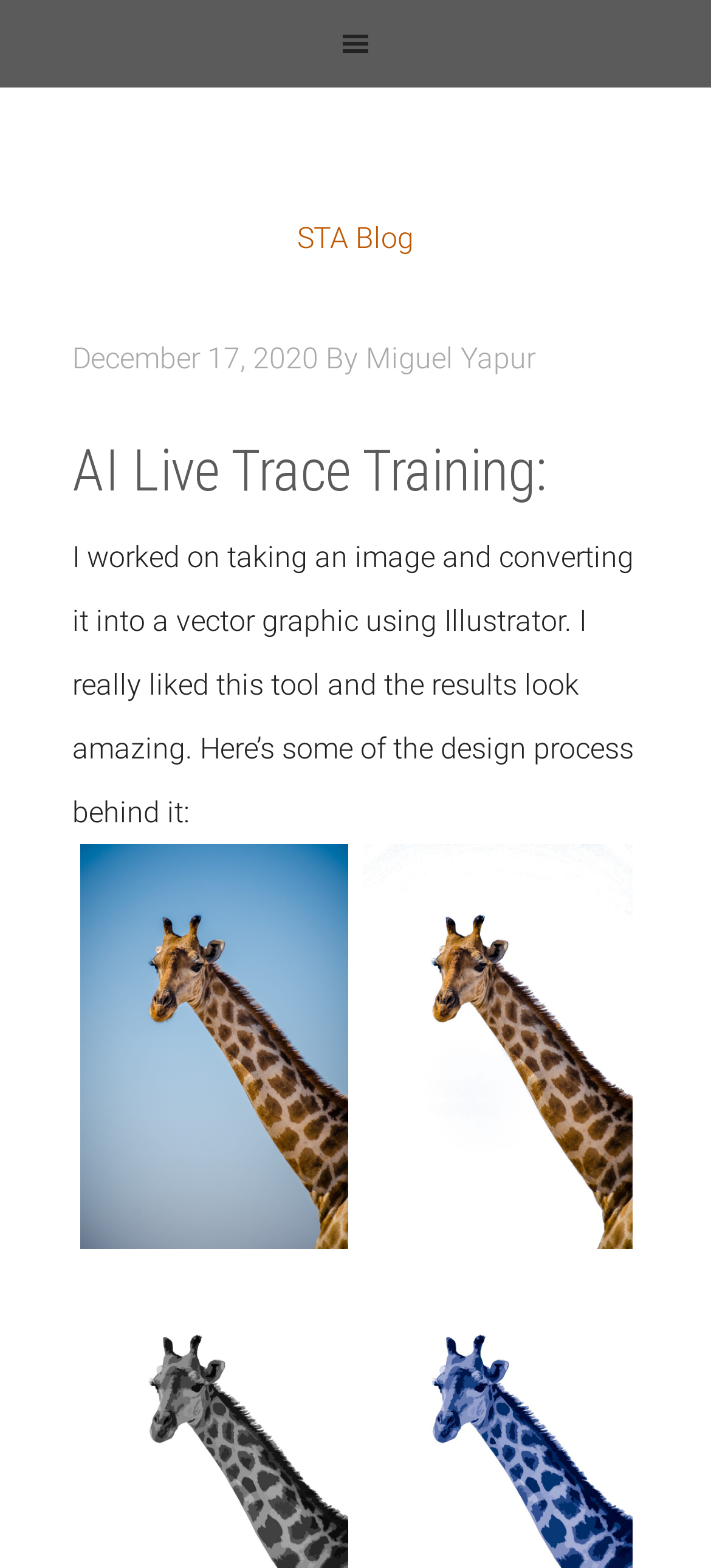Find the bounding box coordinates of the UI element according to this description: "STA Blog".

[0.05, 0.137, 0.95, 0.167]